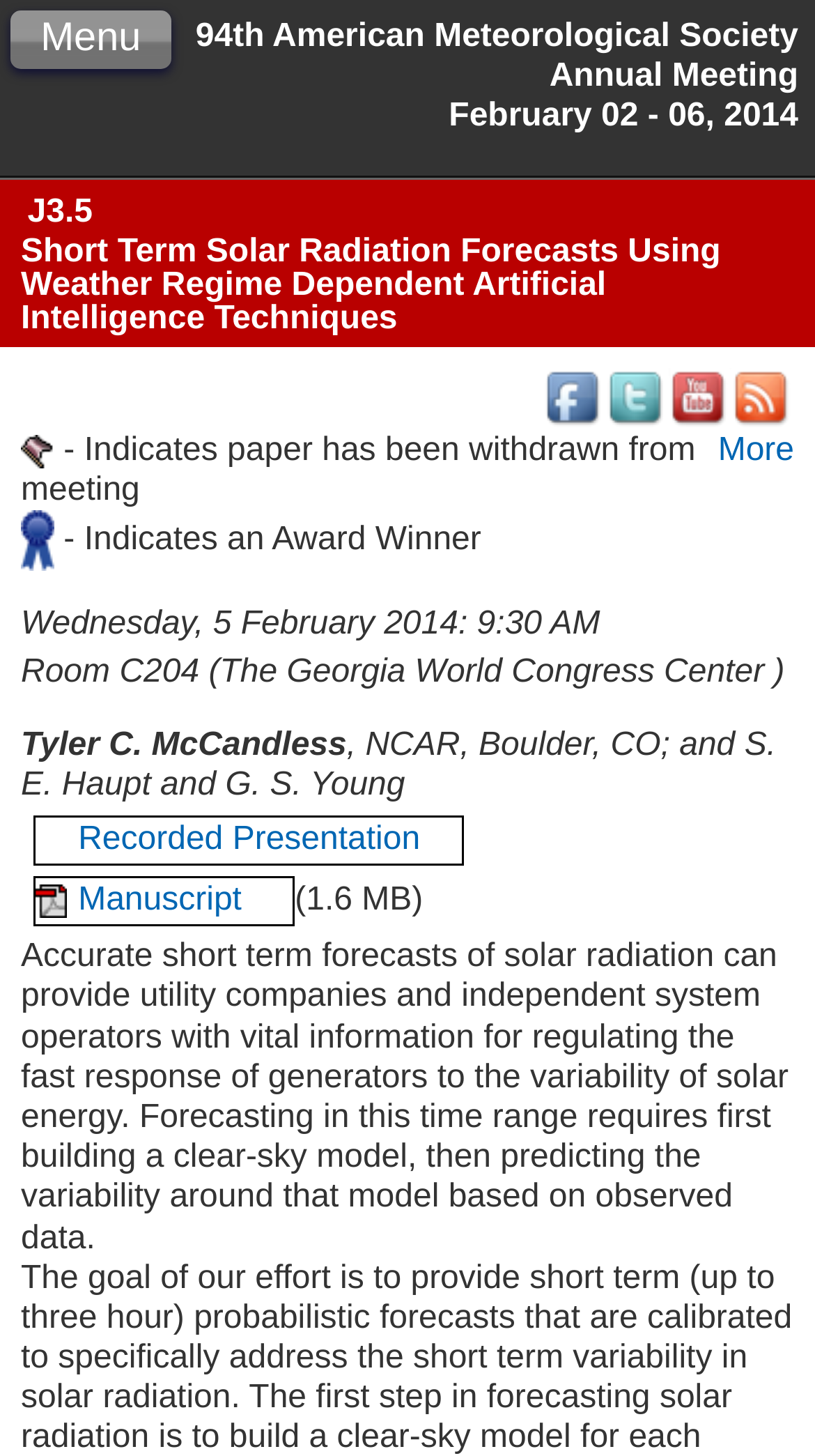Please specify the bounding box coordinates of the clickable section necessary to execute the following command: "Check the More options".

[0.881, 0.297, 0.974, 0.322]